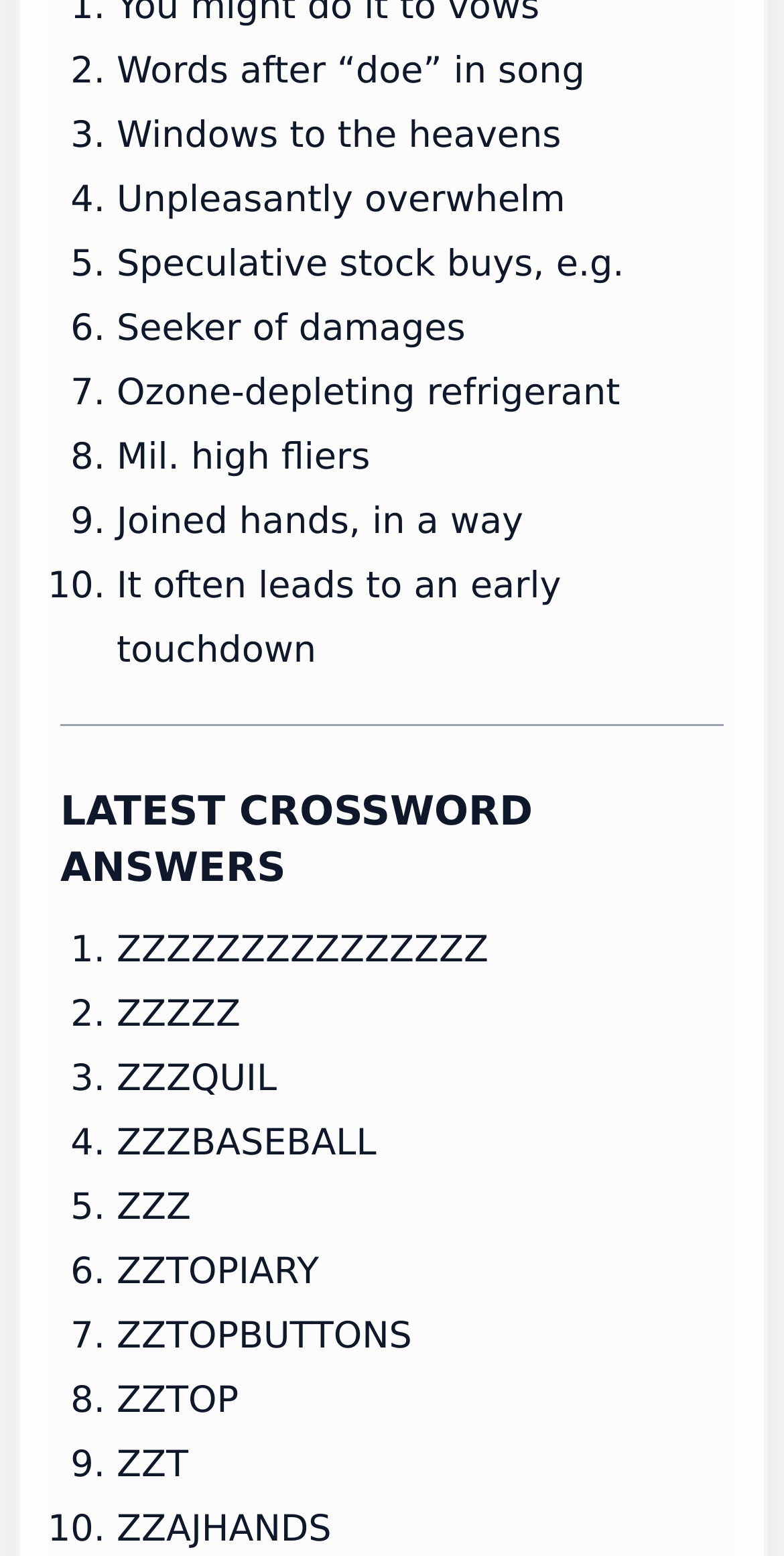Determine the bounding box coordinates of the section to be clicked to follow the instruction: "Click on 'Unpleasantly overwhelm'". The coordinates should be given as four float numbers between 0 and 1, formatted as [left, top, right, bottom].

[0.149, 0.115, 0.721, 0.142]